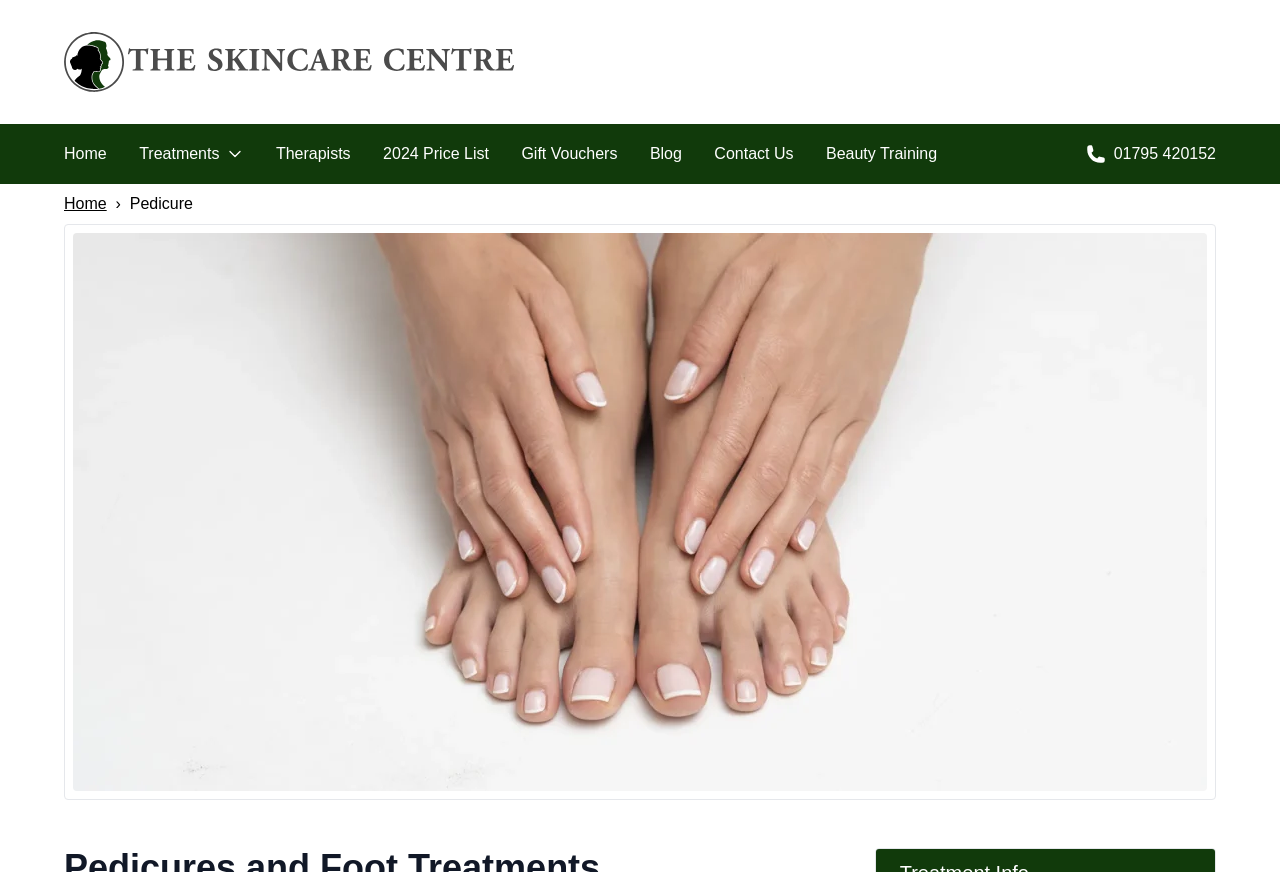What is the phone number to call the skincare center?
Using the image as a reference, give an elaborate response to the question.

The phone number to call the skincare center is located at the top-right corner of the webpage, where it is written as a link 'Call us on: 01795 420152'.